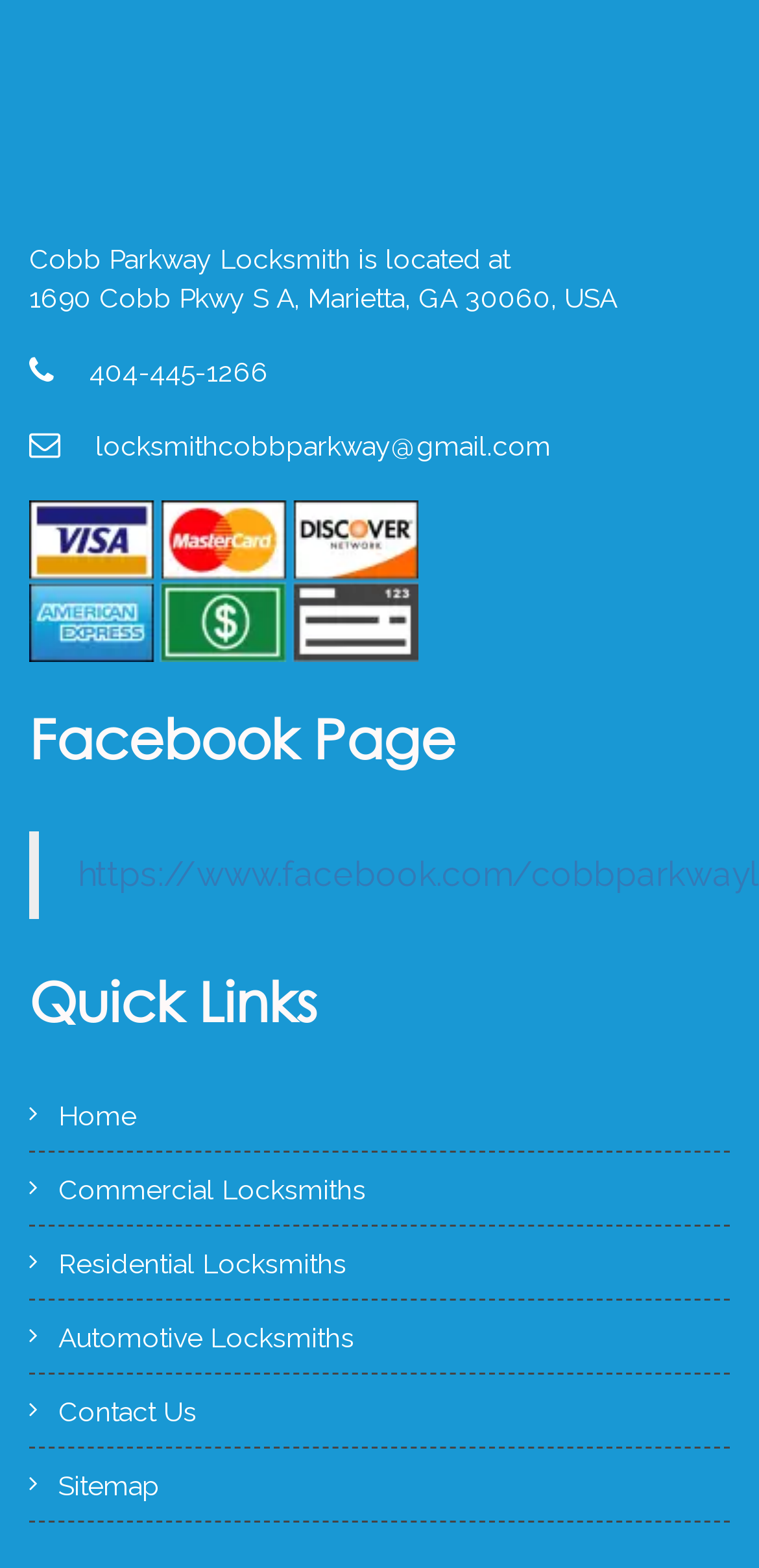Determine the bounding box coordinates for the element that should be clicked to follow this instruction: "get the contact information". The coordinates should be given as four float numbers between 0 and 1, in the format [left, top, right, bottom].

[0.118, 0.227, 0.354, 0.247]